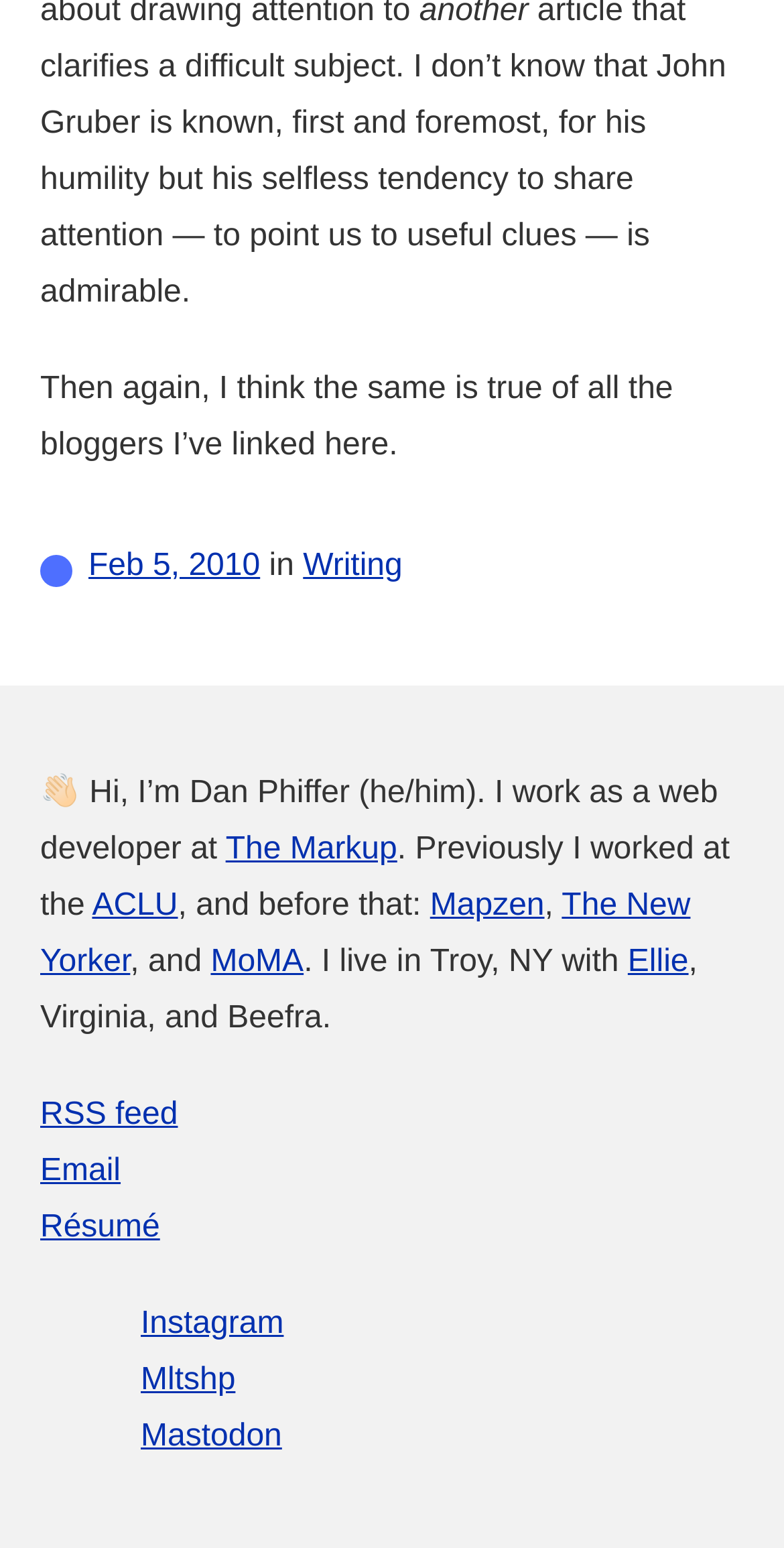How many links are there to the author's social media profiles?
Based on the image, give a concise answer in the form of a single word or short phrase.

4